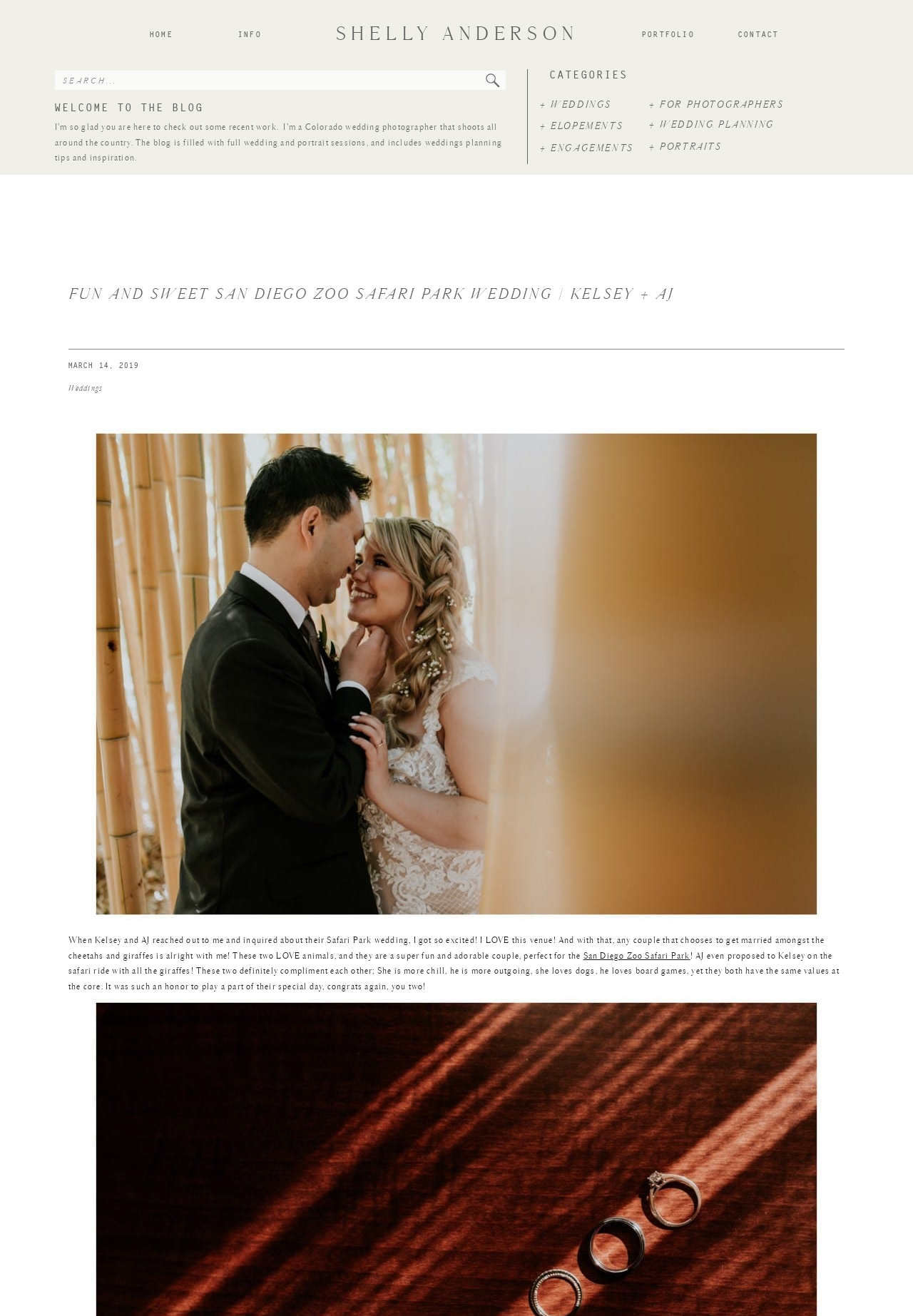Please determine the bounding box coordinates of the section I need to click to accomplish this instruction: "Search for a keyword".

[0.069, 0.056, 0.526, 0.067]